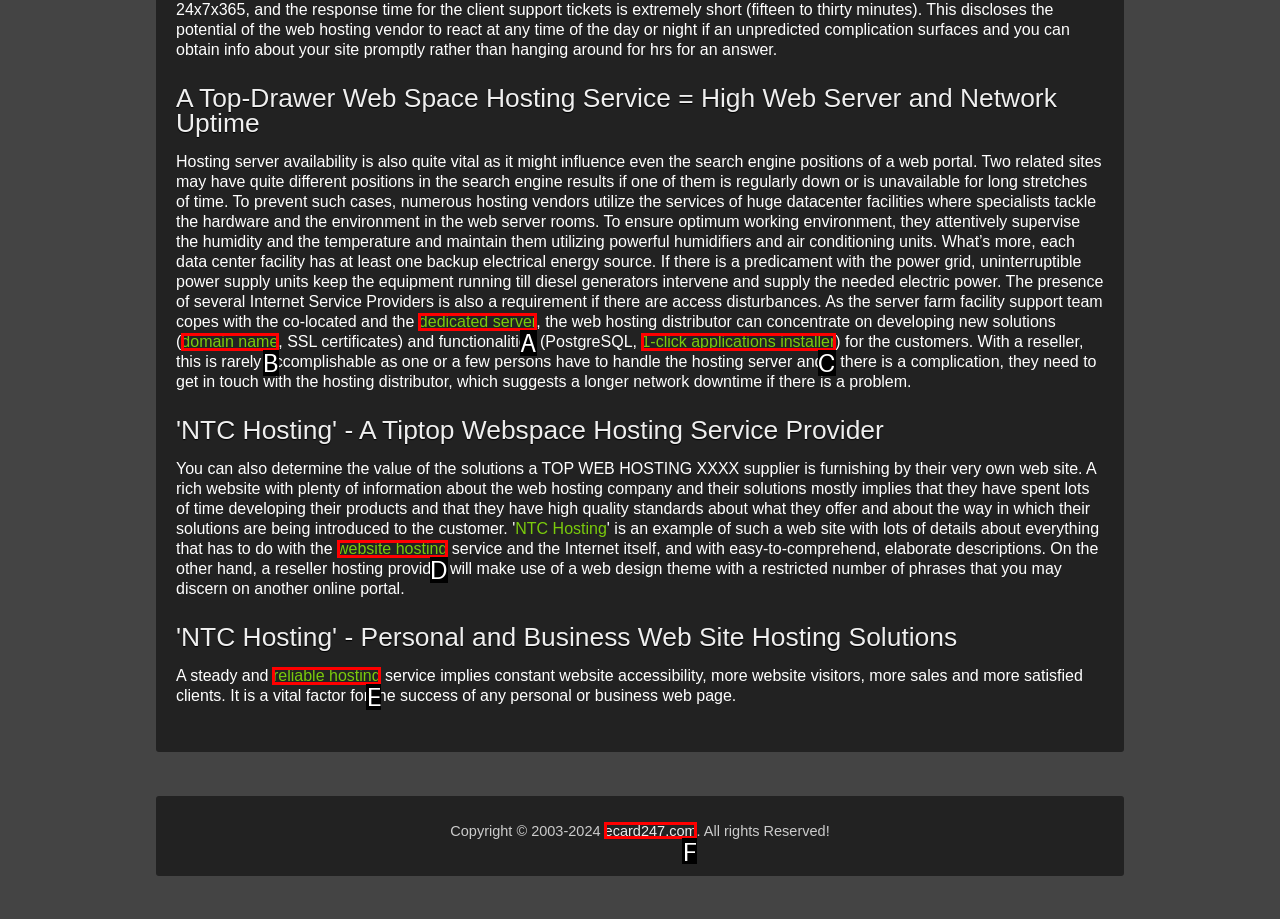Which option is described as follows: website hosting
Answer with the letter of the matching option directly.

D